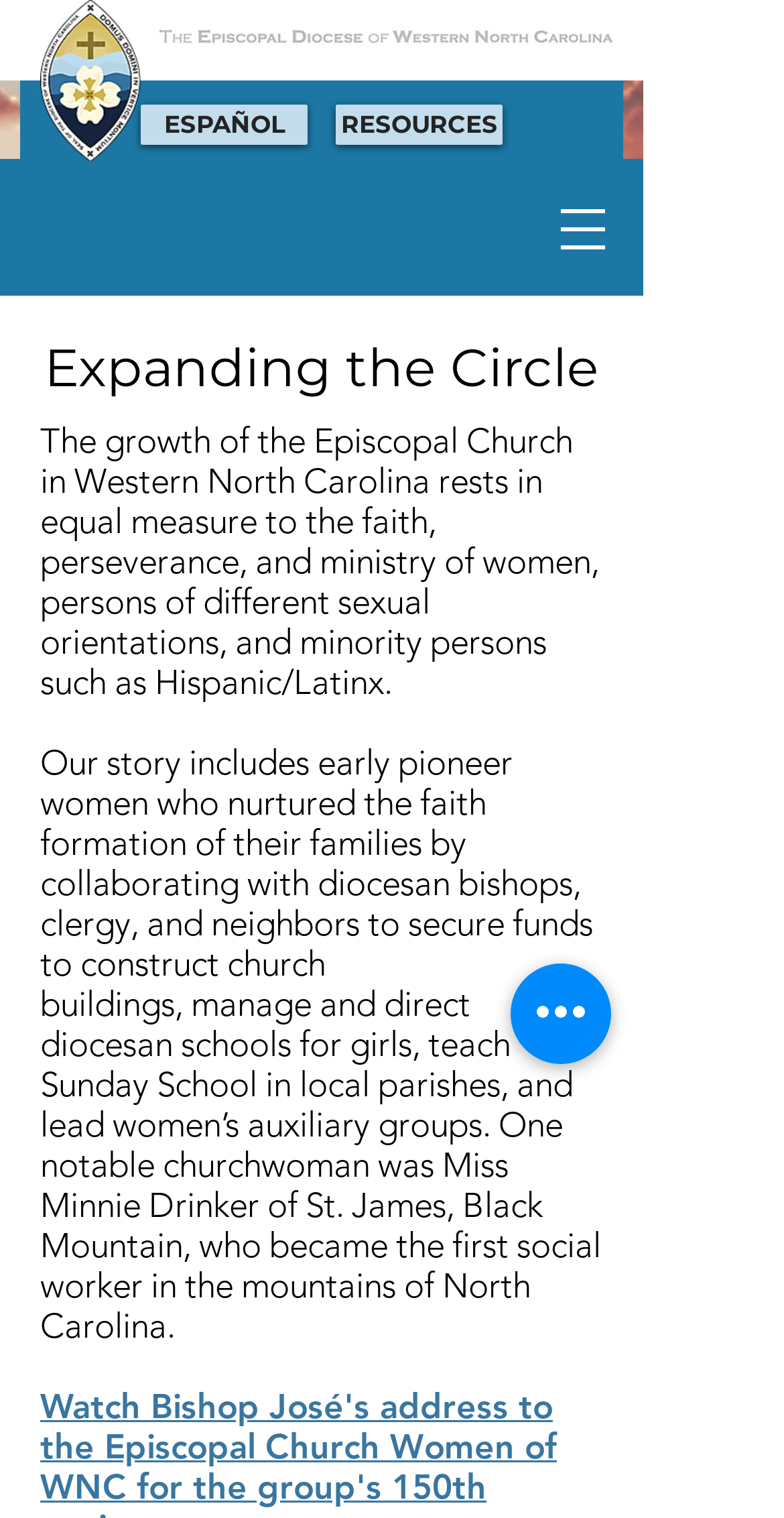Please find and generate the text of the main header of the webpage.

Expanding the Circle